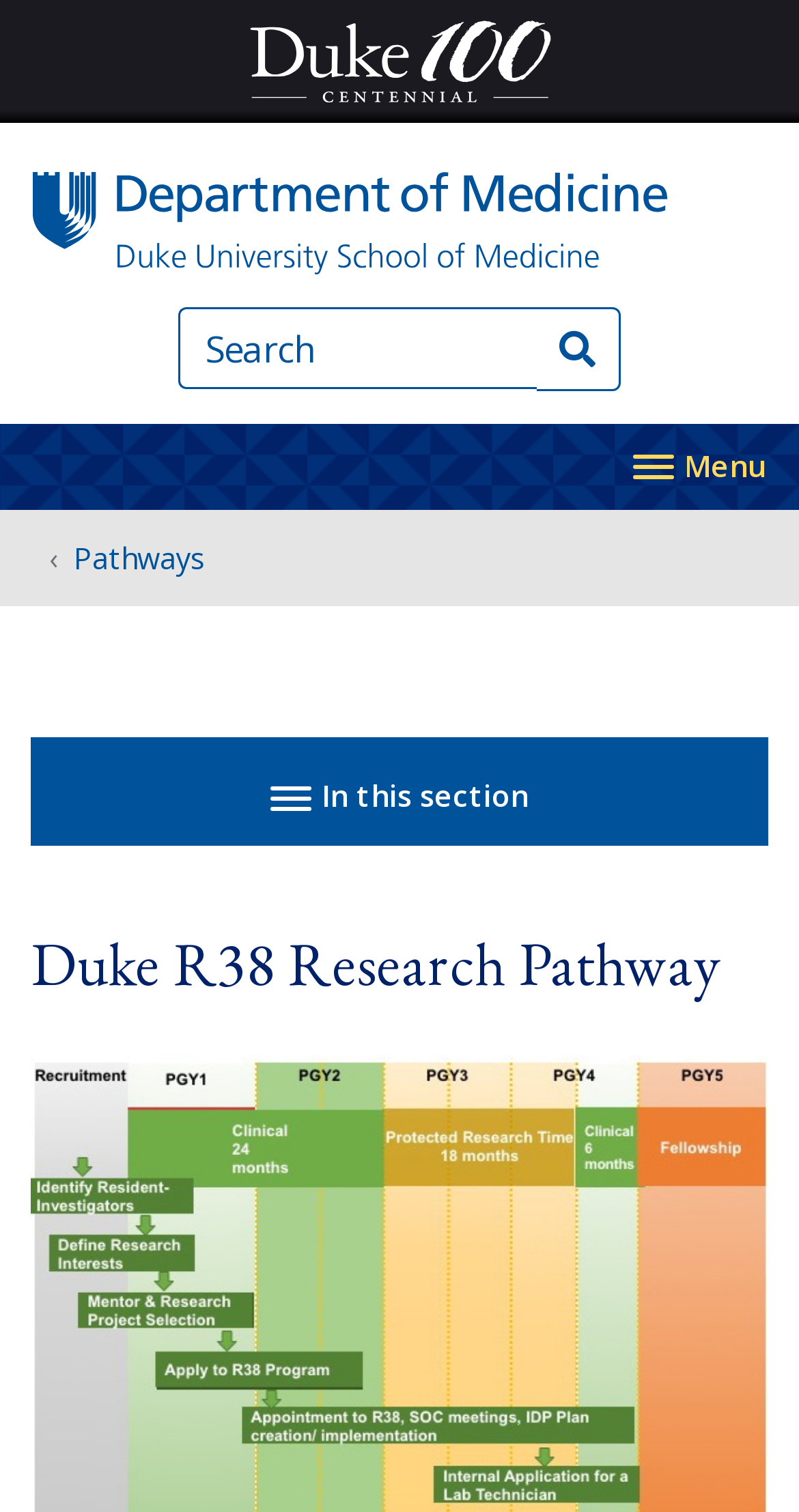What is the function of the search box?
Based on the image, respond with a single word or phrase.

Search